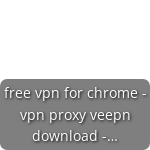Where can users access the VPN service?
Using the image, give a concise answer in the form of a single word or short phrase.

Chrome browser